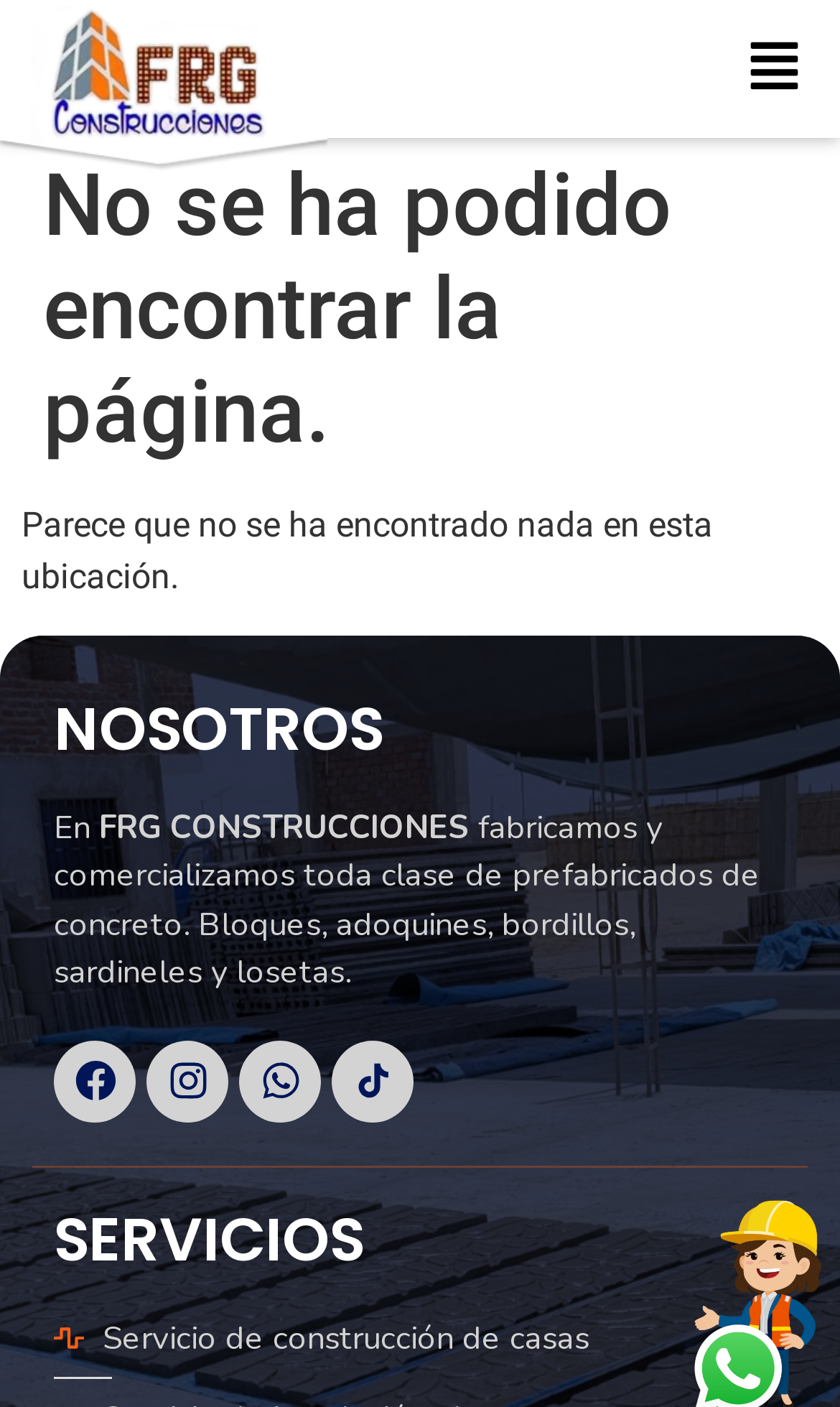Using the provided description: "Facebook", find the bounding box coordinates of the corresponding UI element. The output should be four float numbers between 0 and 1, in the format [left, top, right, bottom].

[0.064, 0.739, 0.162, 0.797]